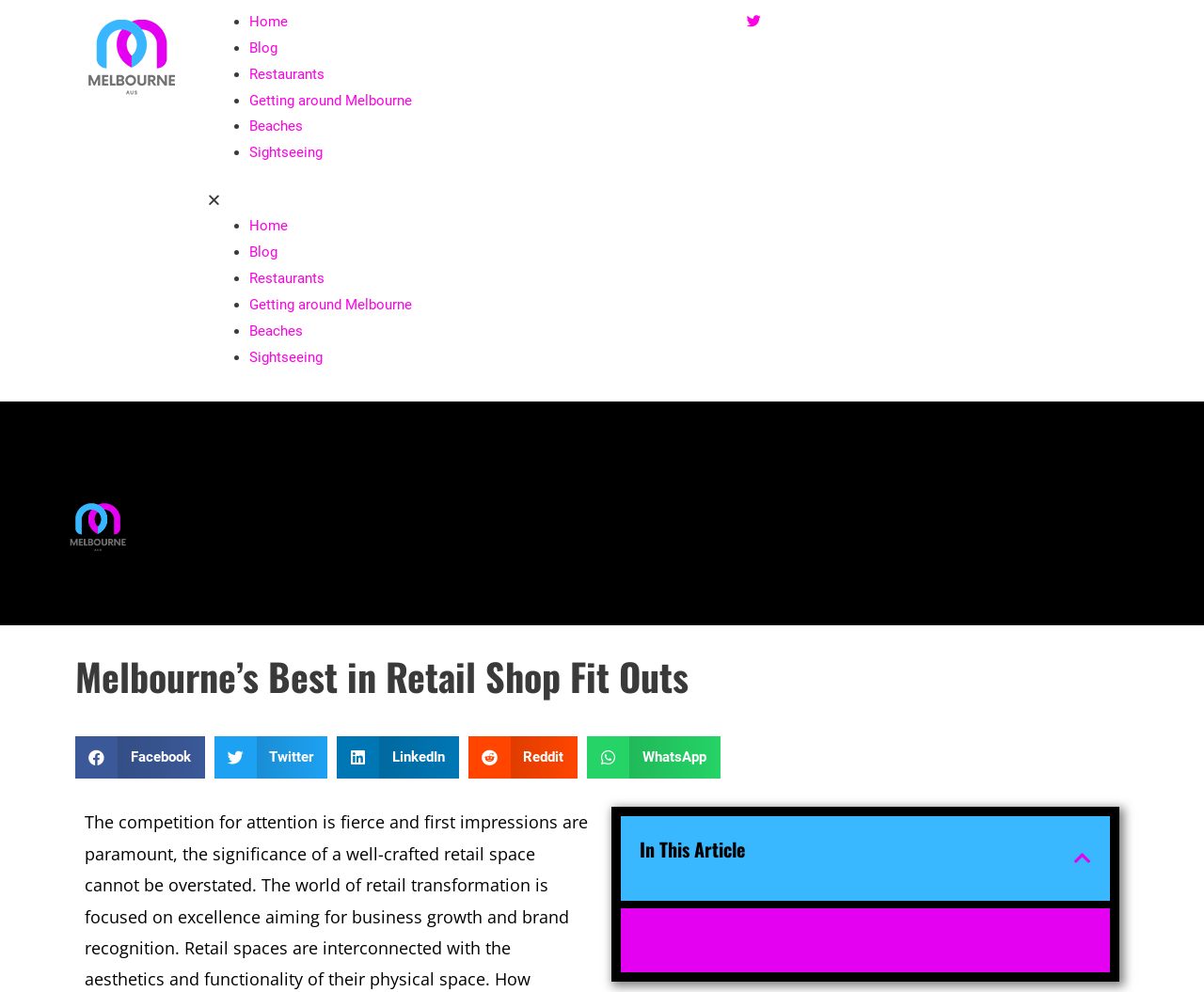What is the purpose of the button on the top right corner? Look at the image and give a one-word or short phrase answer.

Menu Toggle